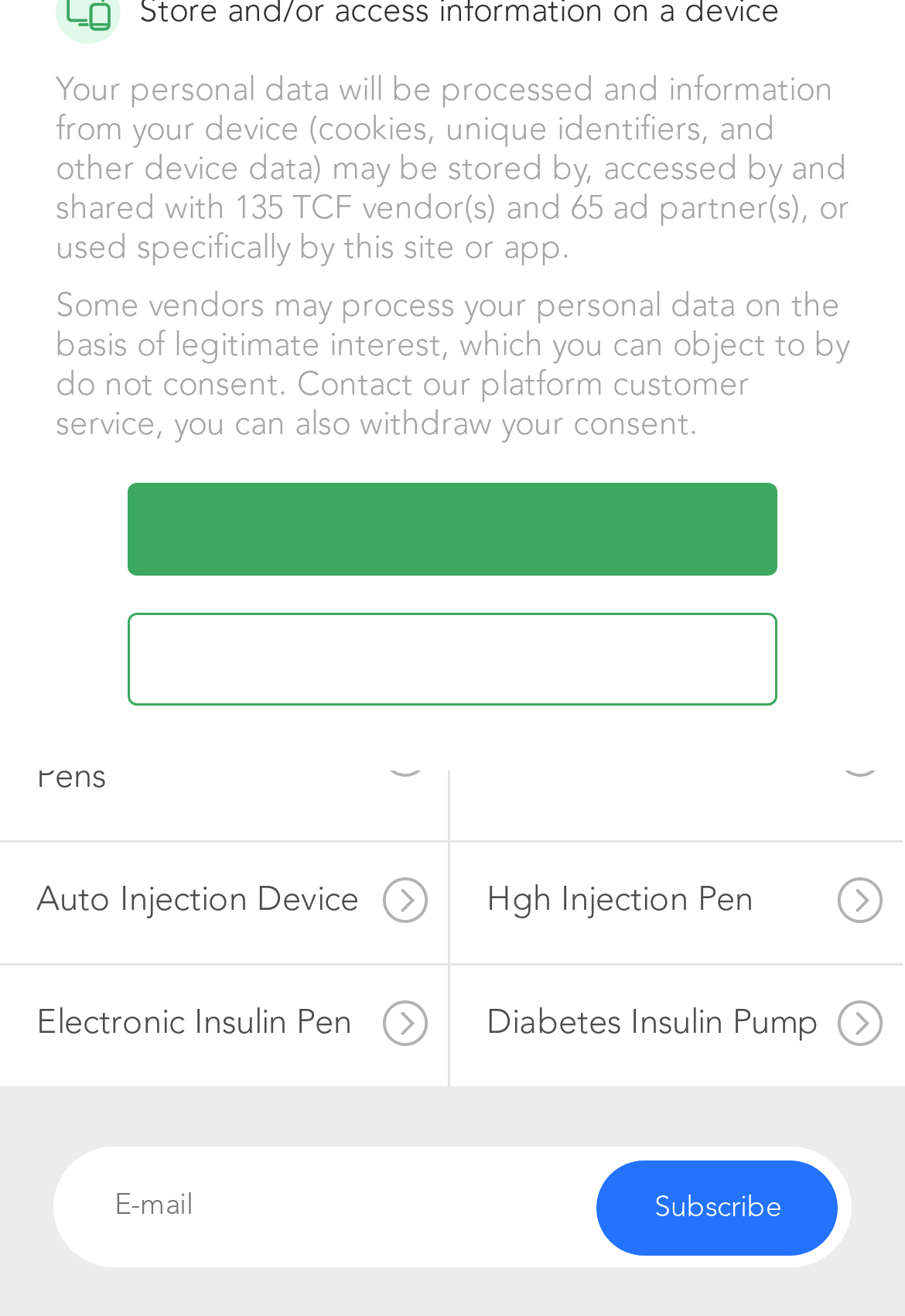Locate the bounding box coordinates of the element to click to perform the following action: 'Subscribe to newsletter'. The coordinates should be given as four float values between 0 and 1, in the form of [left, top, right, bottom].

[0.66, 0.881, 0.927, 0.955]